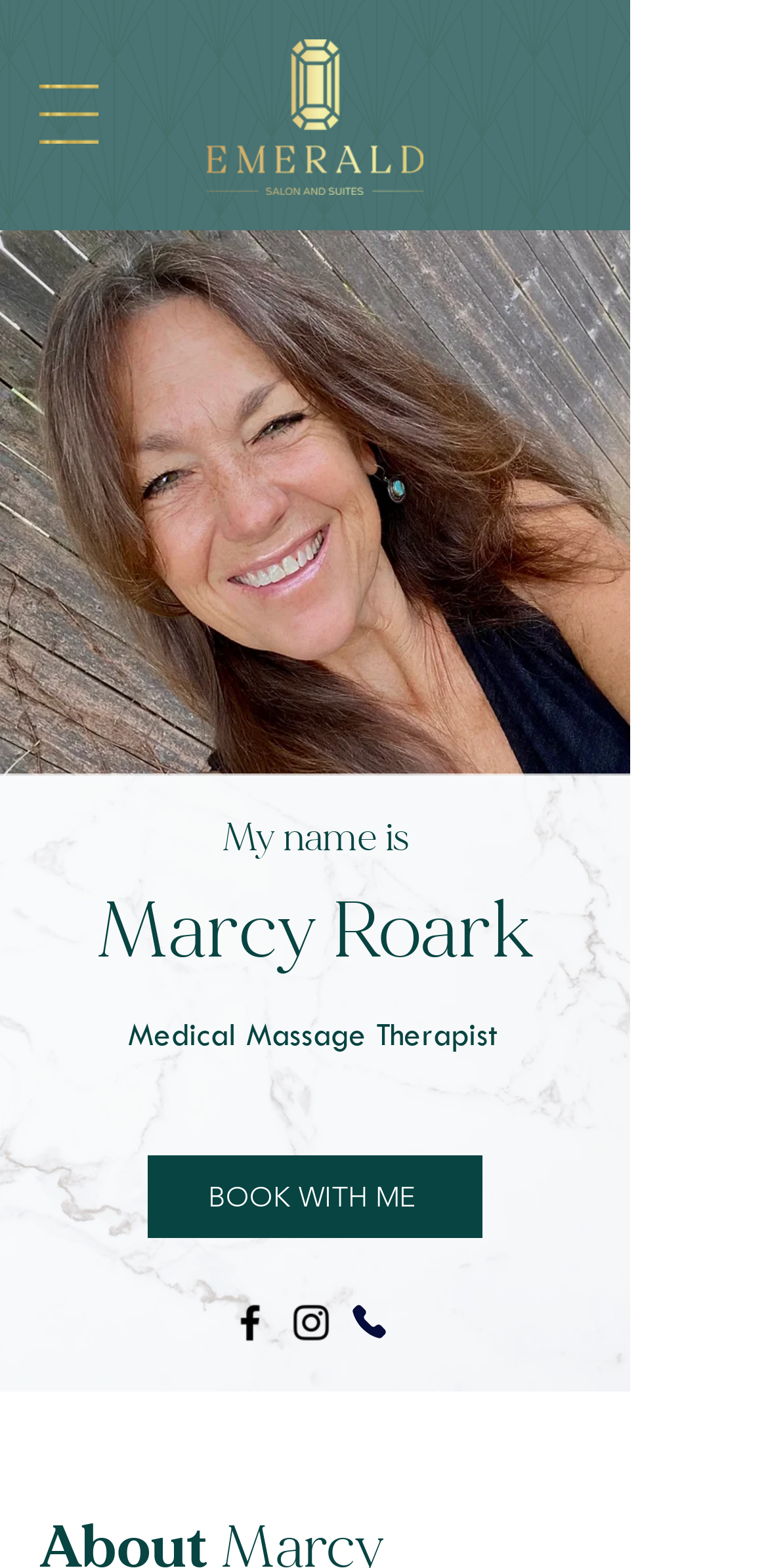Using the information in the image, give a detailed answer to the following question: What is the contact method listed besides social media?

I looked at the section below the 'Social Bar' and found a button with the text 'Phone', which is a contact method besides social media.